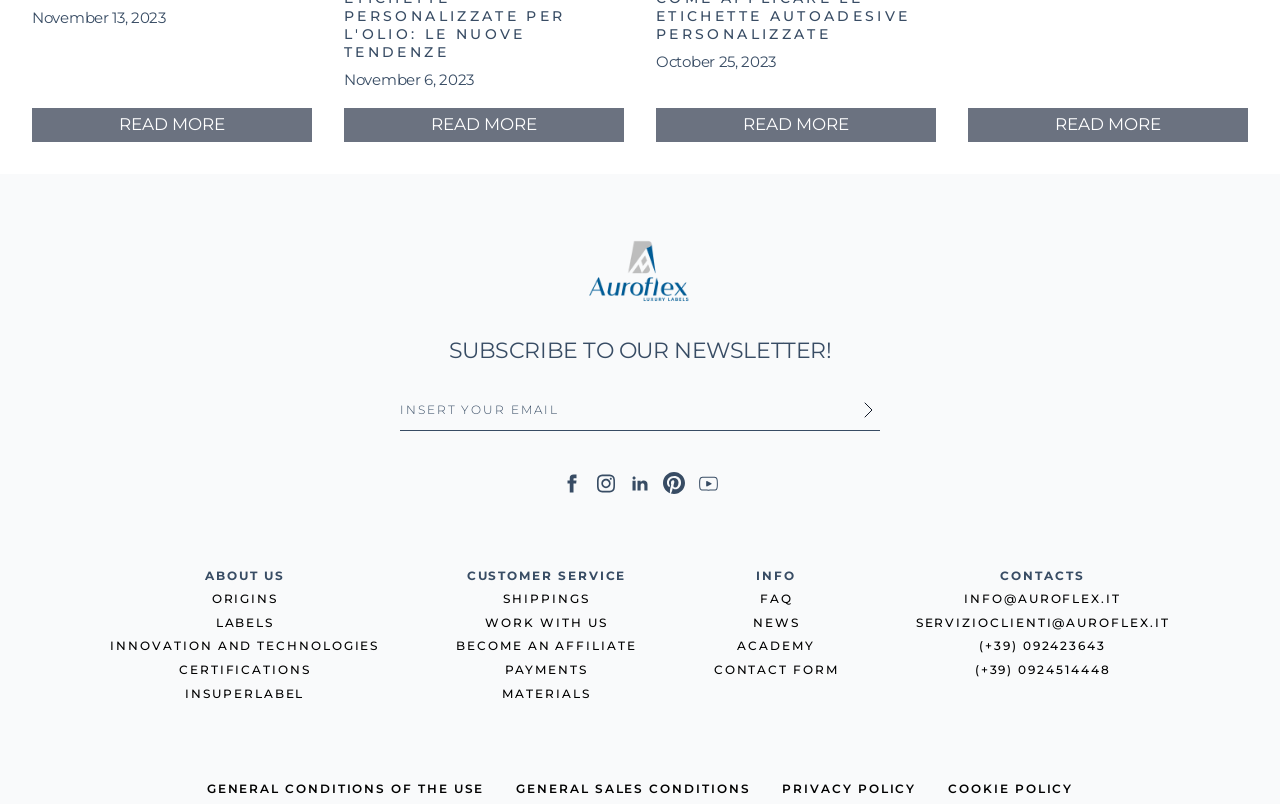What is the title of the second section?
Examine the screenshot and reply with a single word or phrase.

ABOUT US